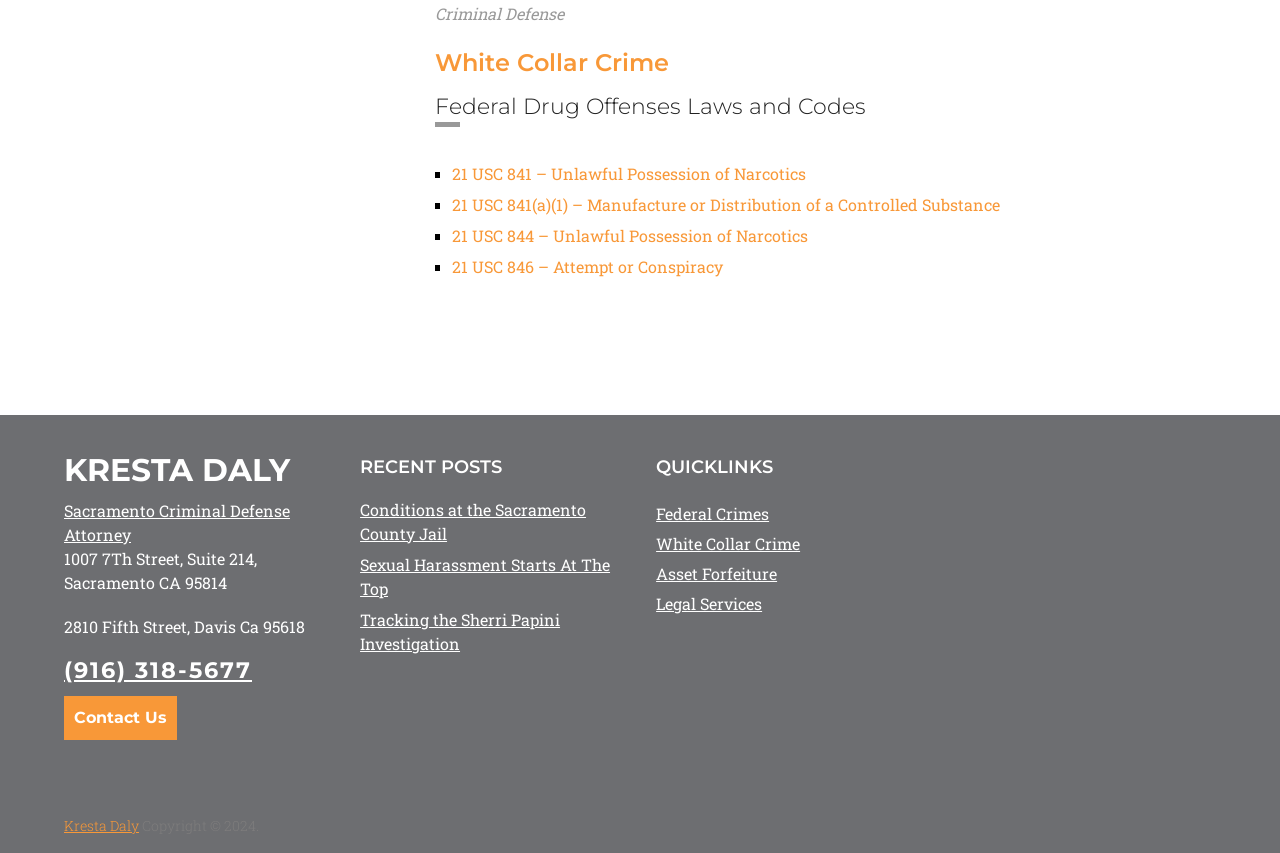Answer succinctly with a single word or phrase:
What is the topic of the first recent post?

Conditions at the Sacramento County Jail